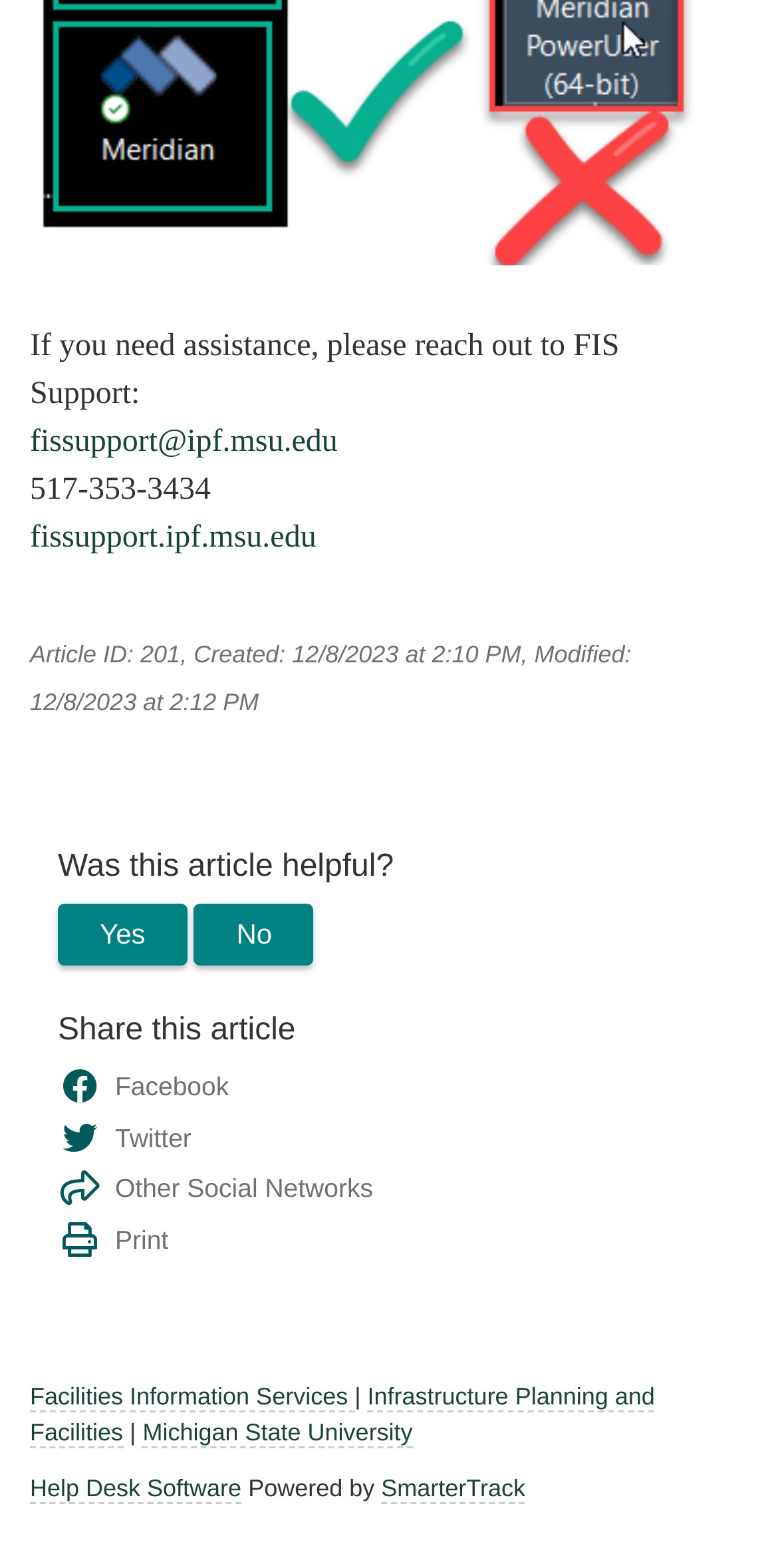Identify the bounding box coordinates for the UI element mentioned here: "Infrastructure Planning and Facilities". Provide the coordinates as four float values between 0 and 1, i.e., [left, top, right, bottom].

[0.038, 0.882, 0.842, 0.924]